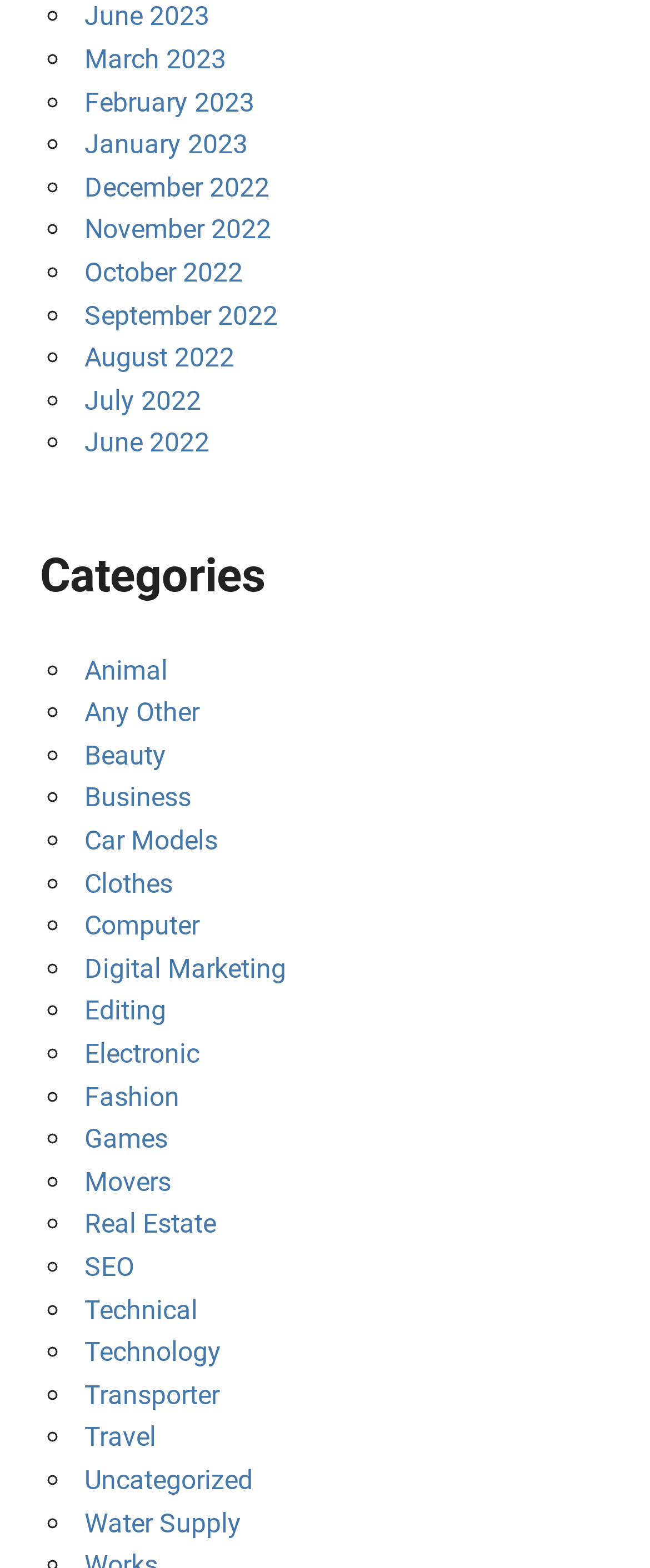Identify the bounding box coordinates of the area you need to click to perform the following instruction: "Share on Facebook".

None